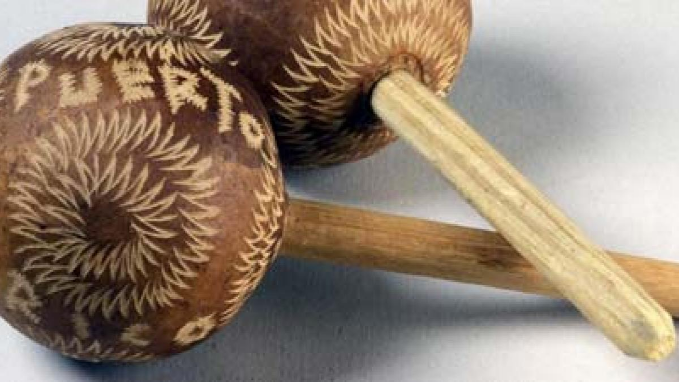Where is the exhibit 'A Vision of Puerto Rico' located?
Using the picture, provide a one-word or short phrase answer.

National Museum of American History